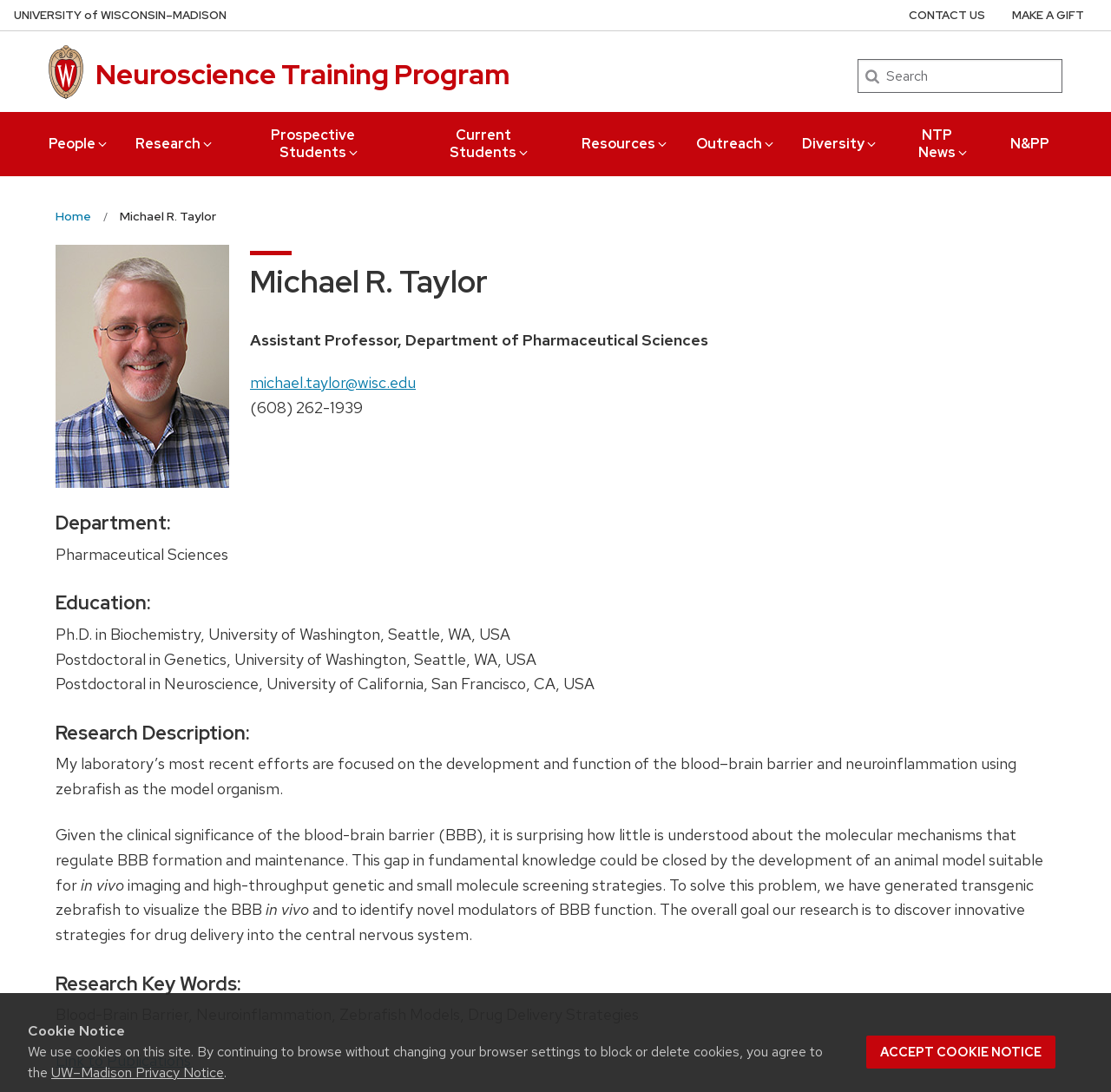Based on the element description michael.taylor@wisc.edu, identify the bounding box coordinates for the UI element. The coordinates should be in the format (top-left x, top-left y, bottom-right x, bottom-right y) and within the 0 to 1 range.

[0.225, 0.341, 0.374, 0.359]